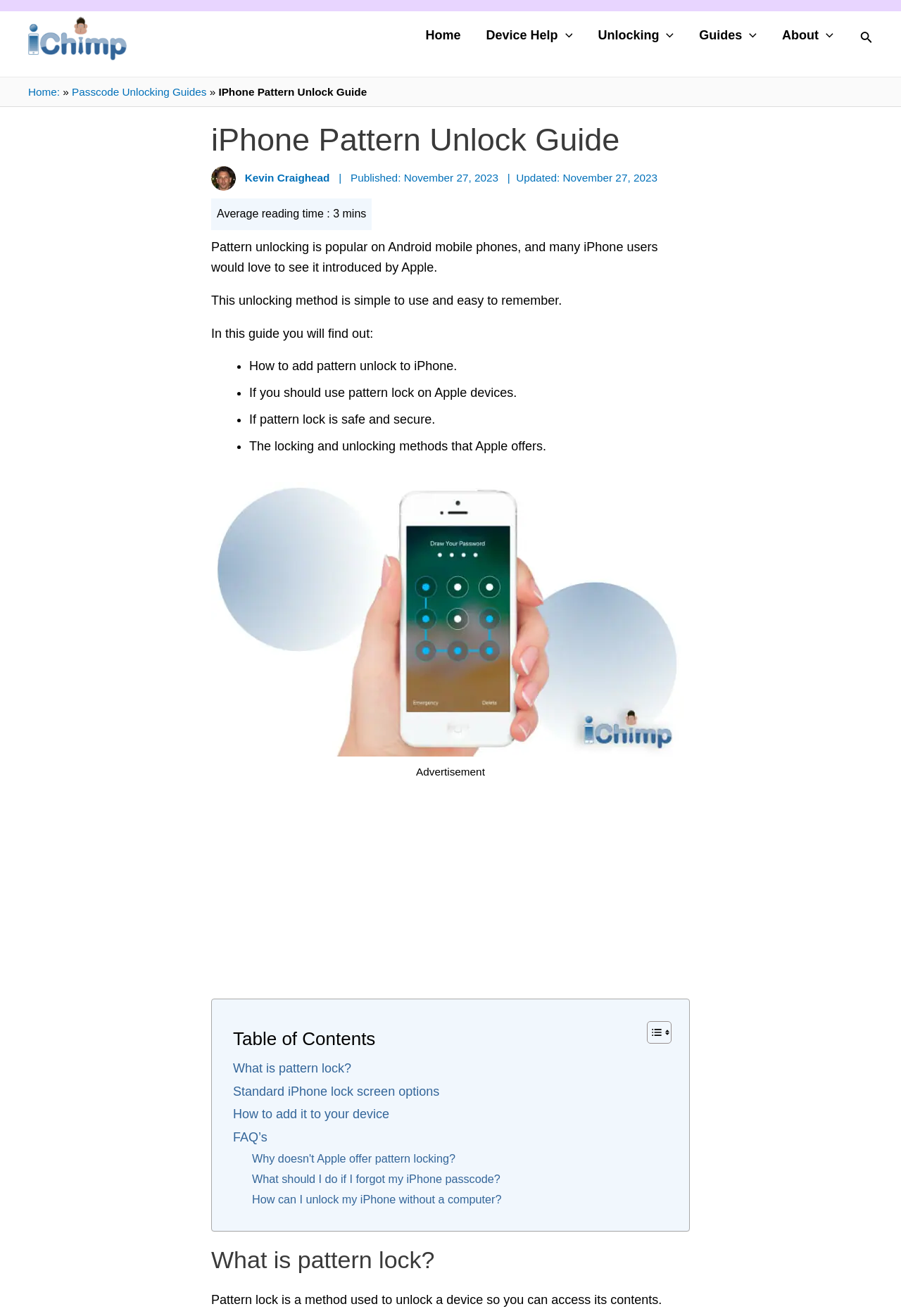Could you provide the bounding box coordinates for the portion of the screen to click to complete this instruction: "Read the 'What is pattern lock?' section"?

[0.234, 0.946, 0.766, 0.969]